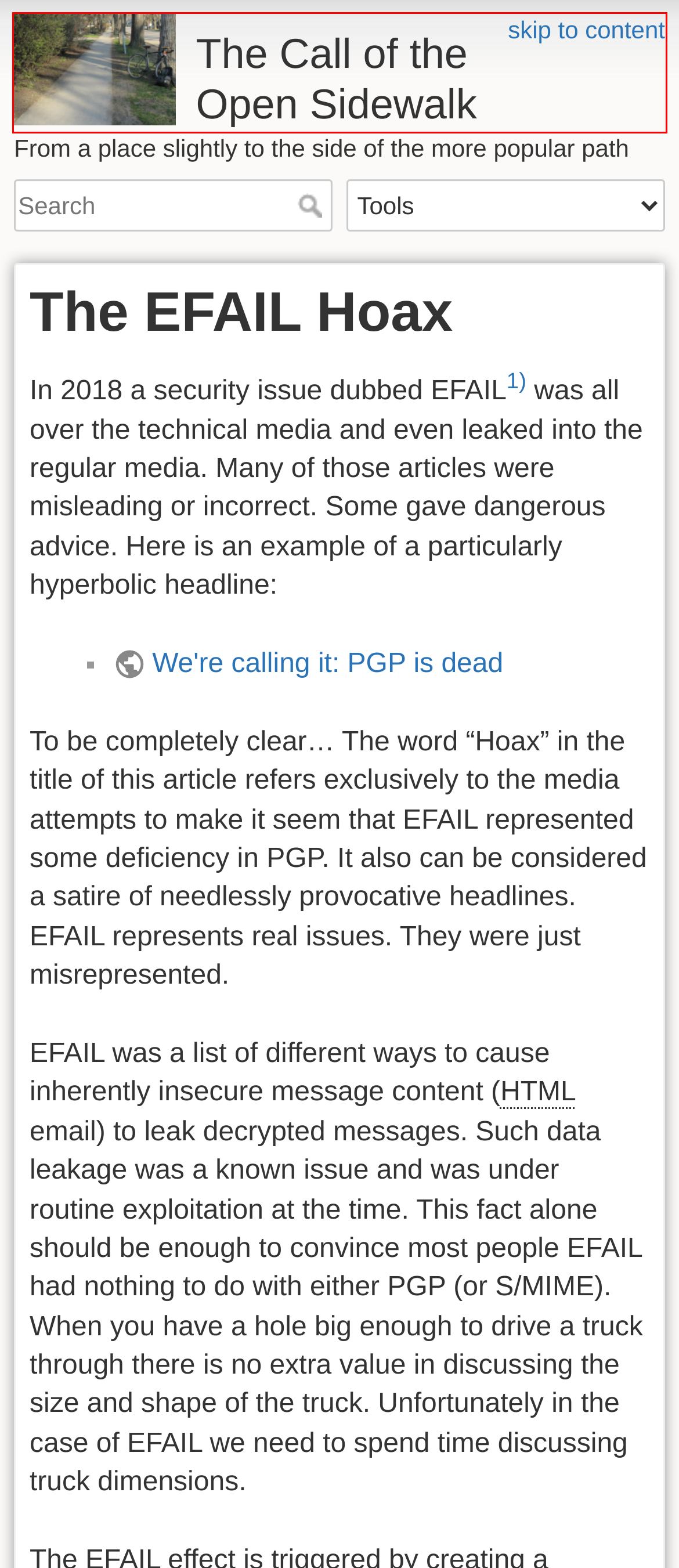You are provided with a screenshot of a webpage where a red rectangle bounding box surrounds an element. Choose the description that best matches the new webpage after clicking the element in the red bounding box. Here are the choices:
A. pgpfan:efail_doku.php_id_pgpfan:index [The Call of the Open Sidewalk]
B. pgpfan:efail_doku.php_id_start [The Call of the Open Sidewalk]
C. pgpfan:efail_doku.php_id_pgpfan:authenticated [The Call of the Open Sidewalk]
D. pgpfan:efail_jigsaw.w3.org_css-validator_check_referer_profile_css3 [The Call of the Open Sidewalk]
E. NVD - CVE-2017-17688
F. pgpfan:efail_doku.php_id_pgpfan:mdc [The Call of the Open Sidewalk]
G. PHP: Hypertext Preprocessor
H. CC BY-SA 4.0 Deed | Attribution-ShareAlike 4.0 International
 | Creative Commons

B